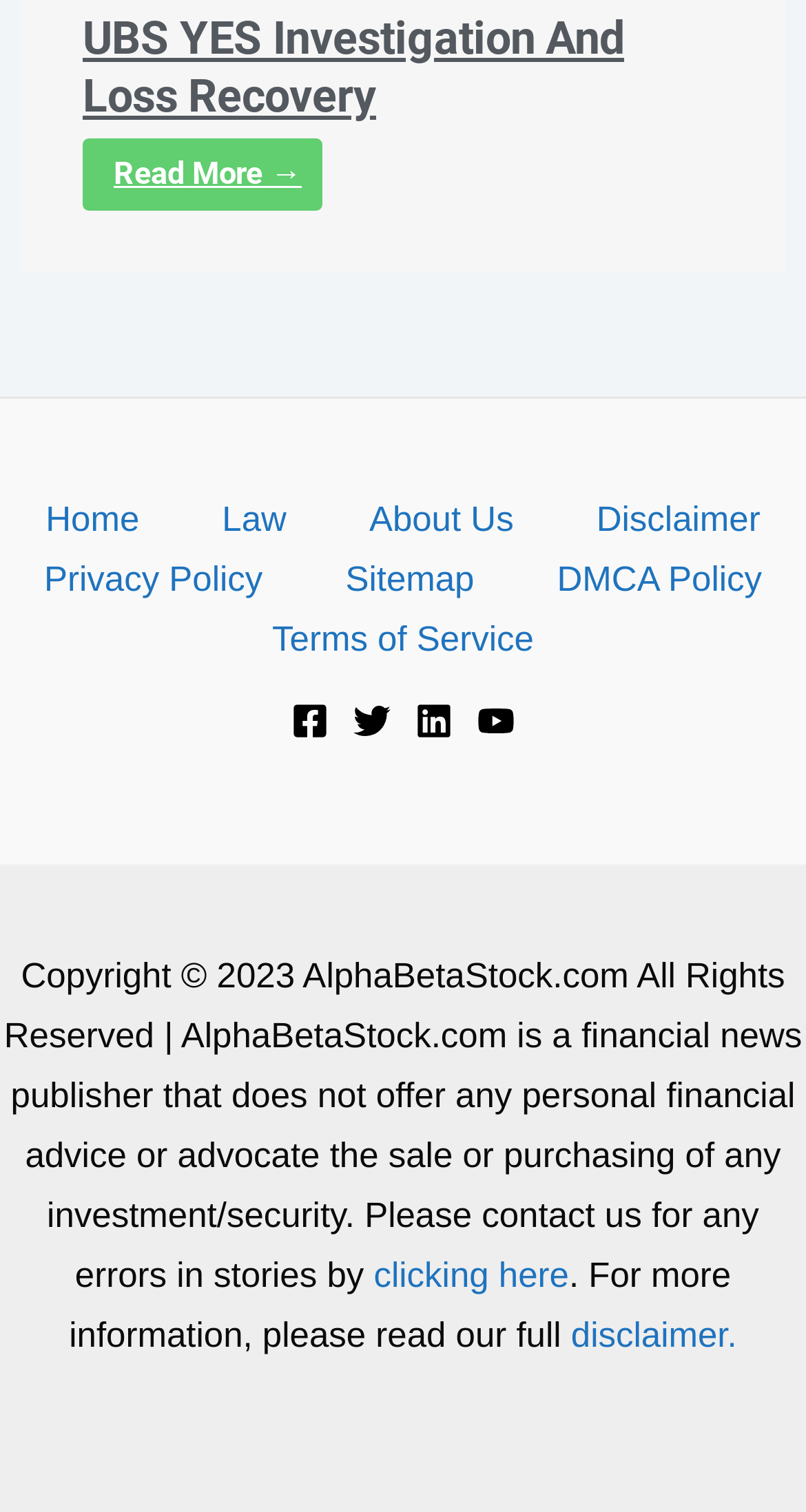Please predict the bounding box coordinates of the element's region where a click is necessary to complete the following instruction: "Read more about UBS YES Investigation And Loss Recovery". The coordinates should be represented by four float numbers between 0 and 1, i.e., [left, top, right, bottom].

[0.103, 0.091, 0.4, 0.139]